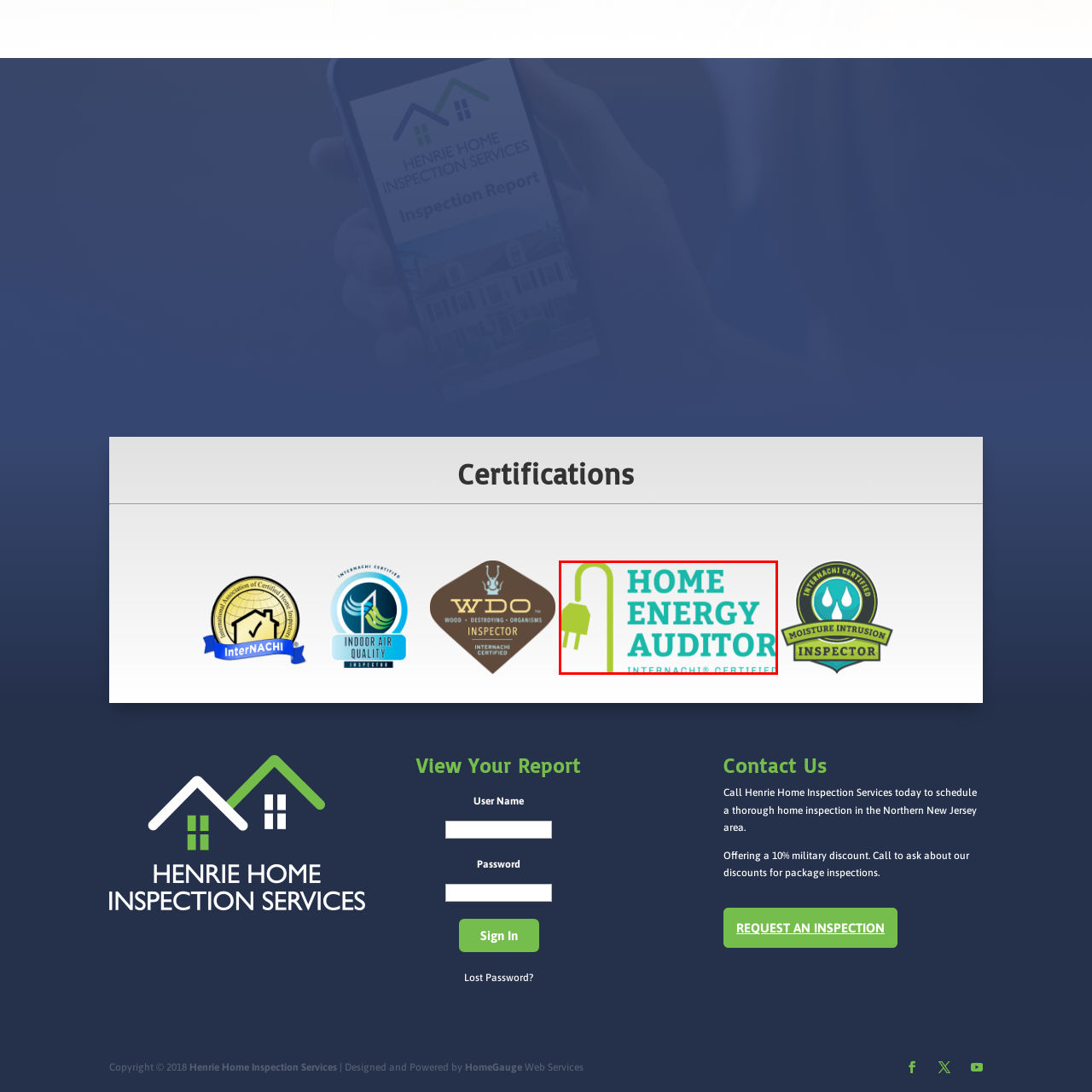What certification is displayed below the title?
Please look at the image marked with a red bounding box and provide a one-word or short-phrase answer based on what you see.

INTERACHI CERTIFIED